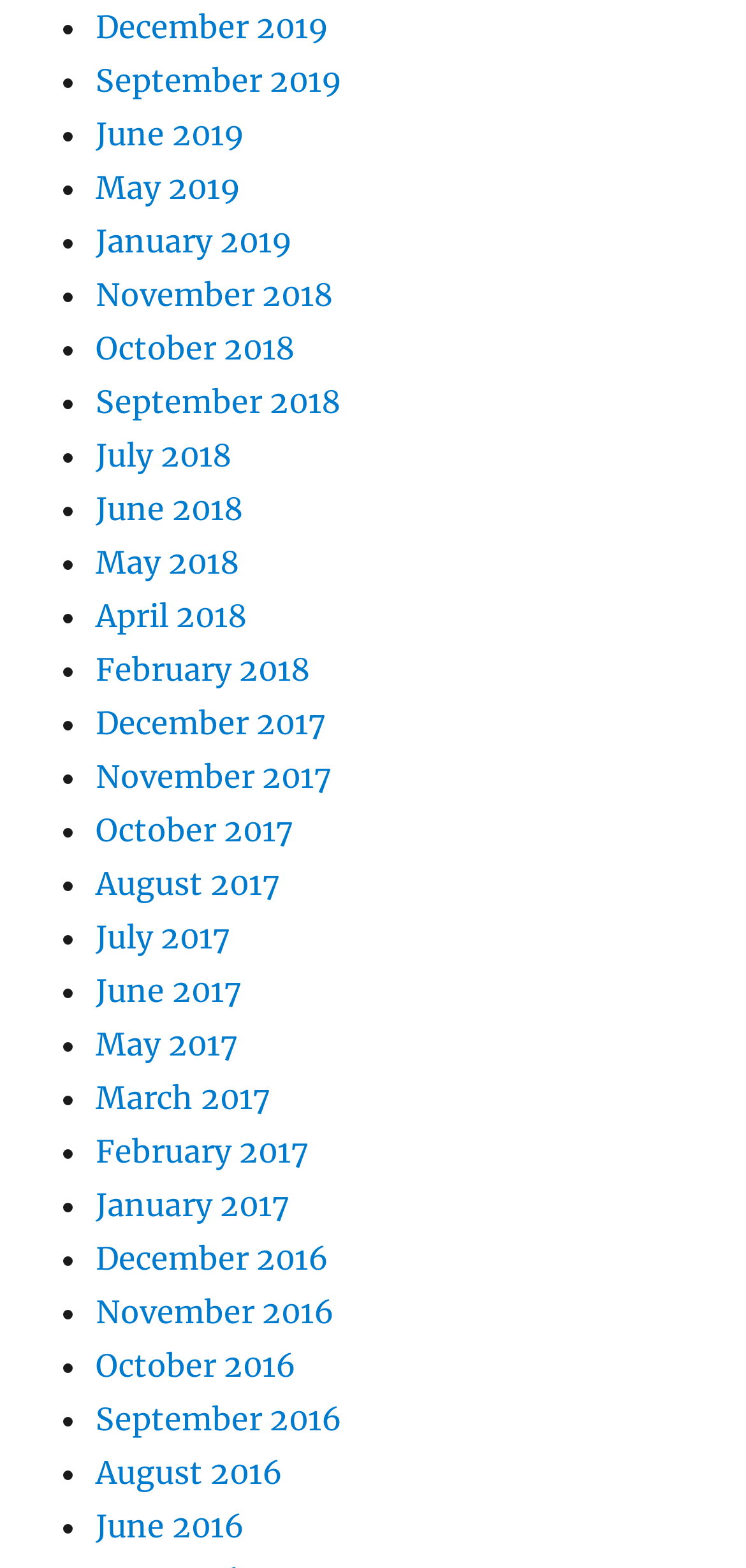Are the links on this webpage organized in chronological order?
Based on the image content, provide your answer in one word or a short phrase.

Yes